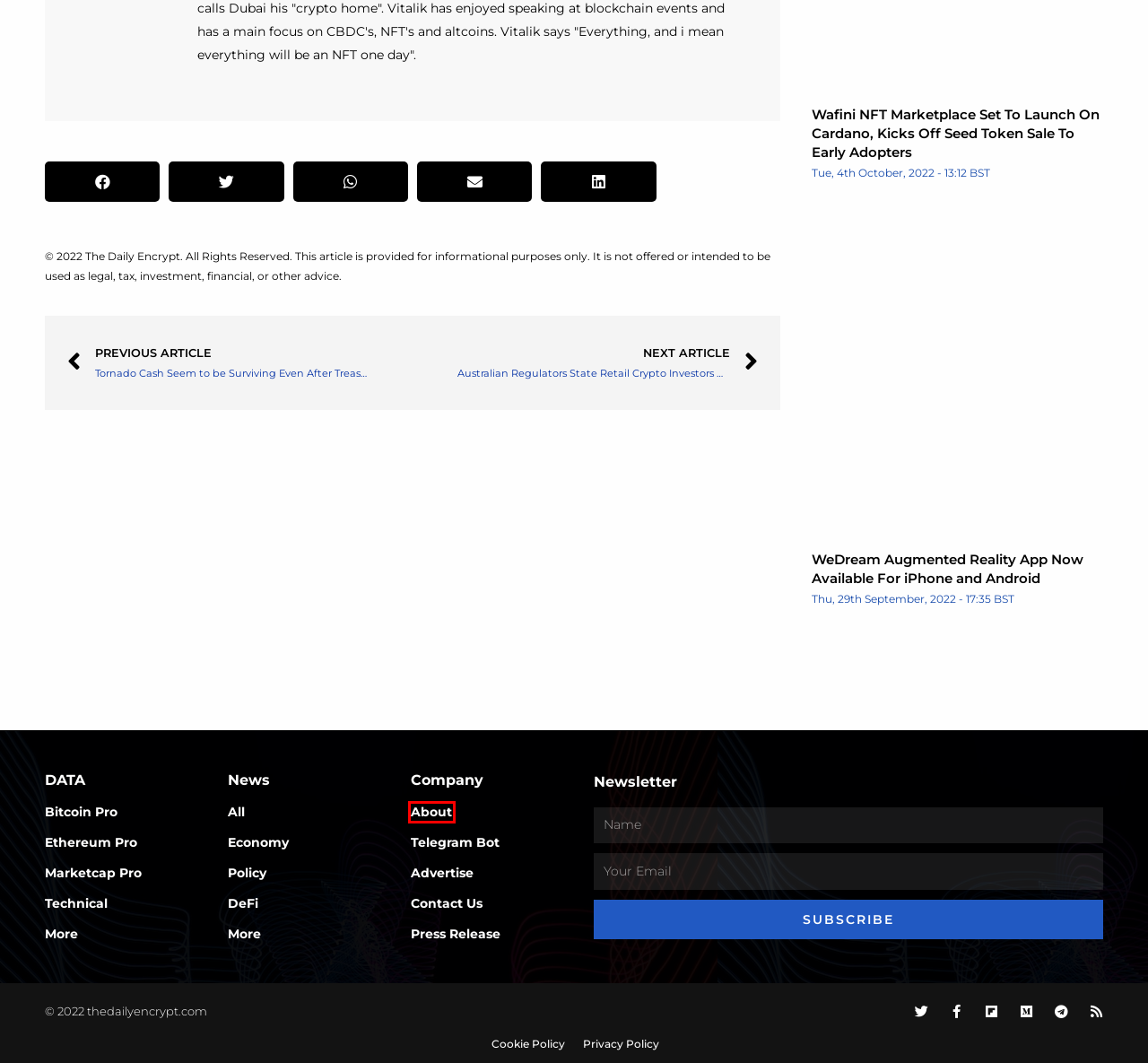Review the screenshot of a webpage containing a red bounding box around an element. Select the description that best matches the new webpage after clicking the highlighted element. The options are:
A. About - The Daily Encrypt
B. Australian Regulators State Retail Crypto Investors Need Consumer Protection - The Daily Encrypt
C. Privacy Policy - The Daily Encrypt
D. Latest Ethereum News & Live Price | The Daily Encrypt
E. Technical Sentiment - The Daily Encrypt
F. Tornado Cash Seem to be Surviving Even After Treasury Sanctions - The Daily Encrypt
G. Crypto & NFT Press Release | Press Release Distribution and Management
H. Cookie Policy - The Daily Encrypt

A